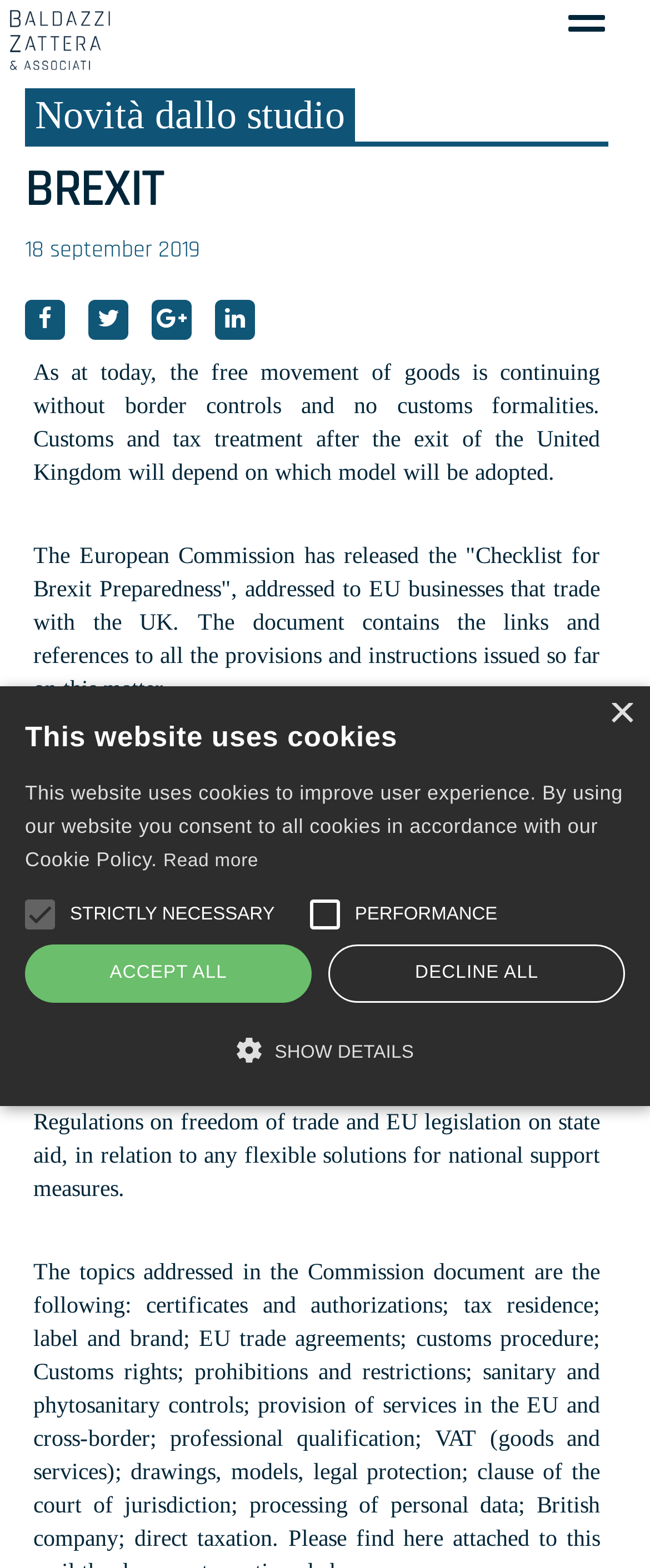Please locate the bounding box coordinates of the element that should be clicked to achieve the given instruction: "View Brexit news".

[0.038, 0.105, 0.936, 0.139]